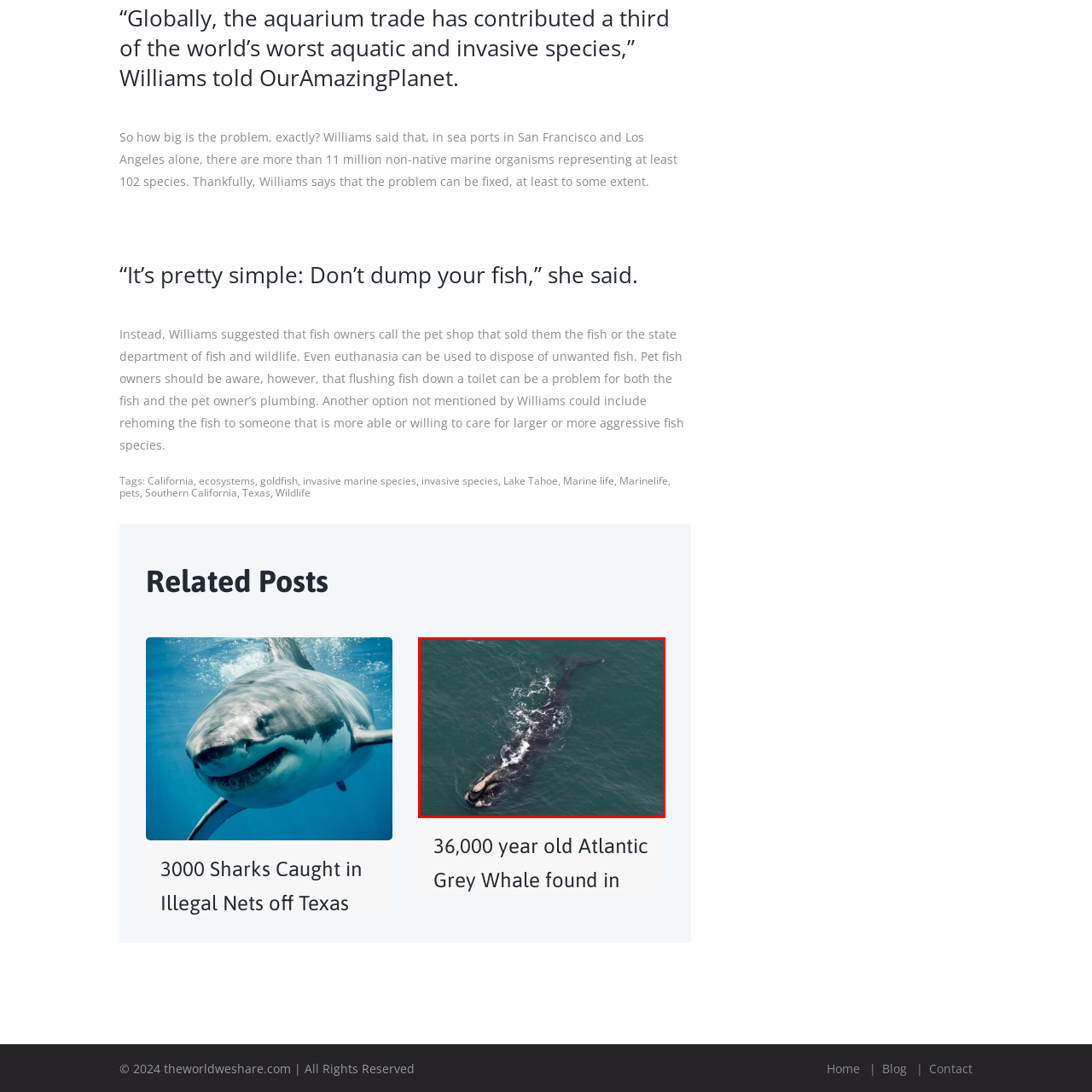How old is the whale in the image?
Examine the content inside the red bounding box in the image and provide a thorough answer to the question based on that visual information.

According to the caption, the whale in the image is believed to be around 36,000 years old, which is an astonishingly old age for a whale.